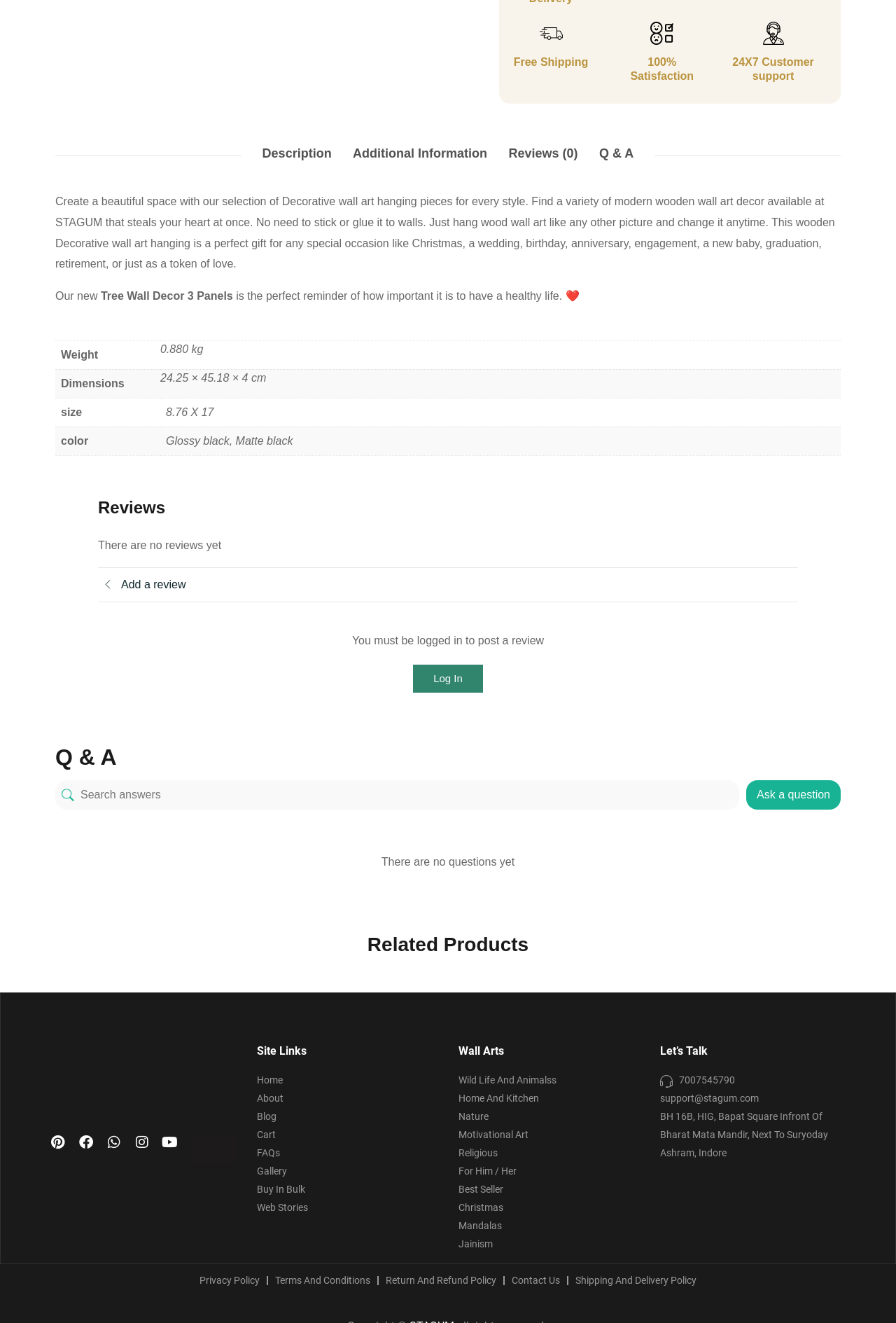What is the shipping policy?
Can you offer a detailed and complete answer to this question?

Based on the webpage, there is a static text 'Free Shipping' at the top of the page, indicating that the website offers free shipping.